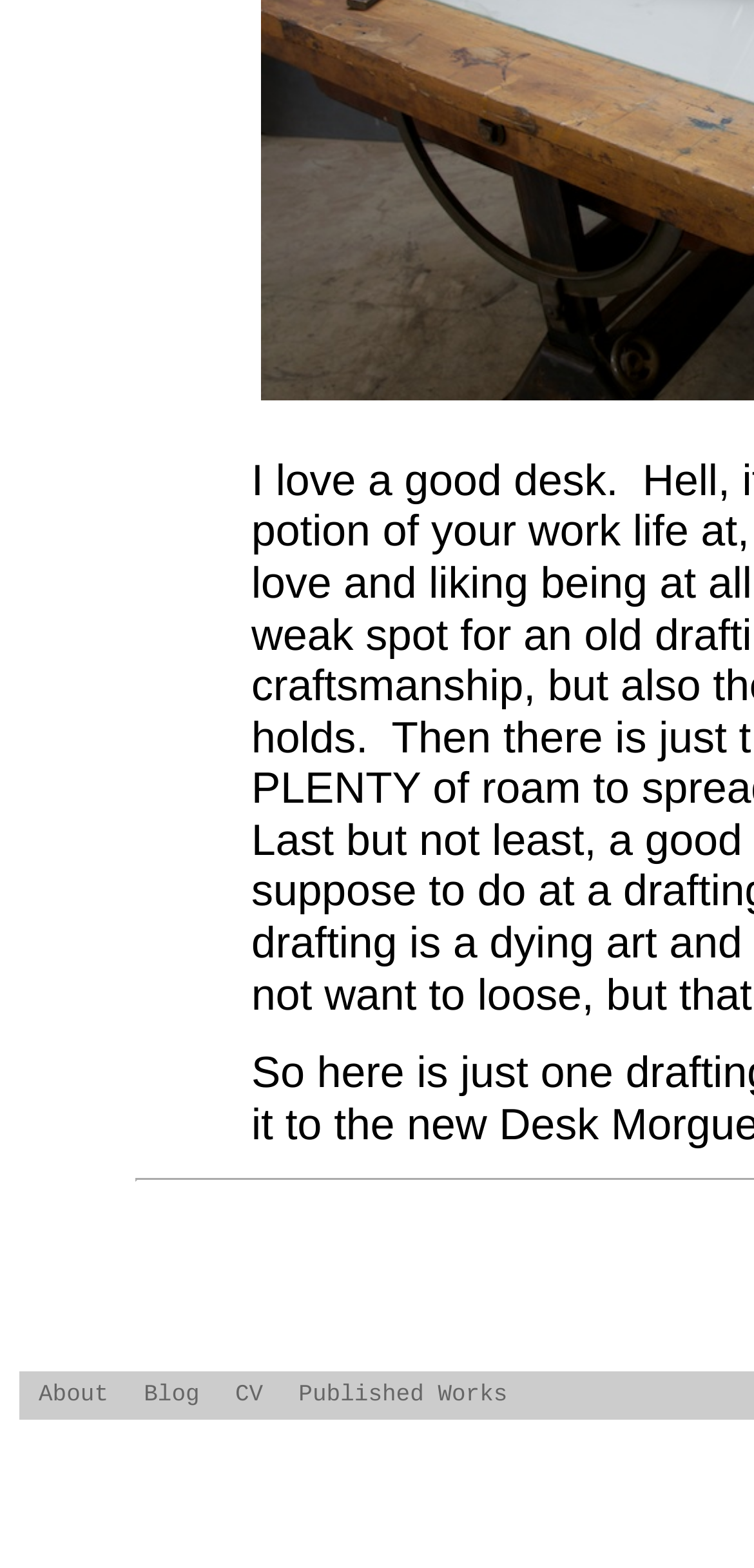Based on the description "CV", find the bounding box of the specified UI element.

[0.312, 0.881, 0.349, 0.898]